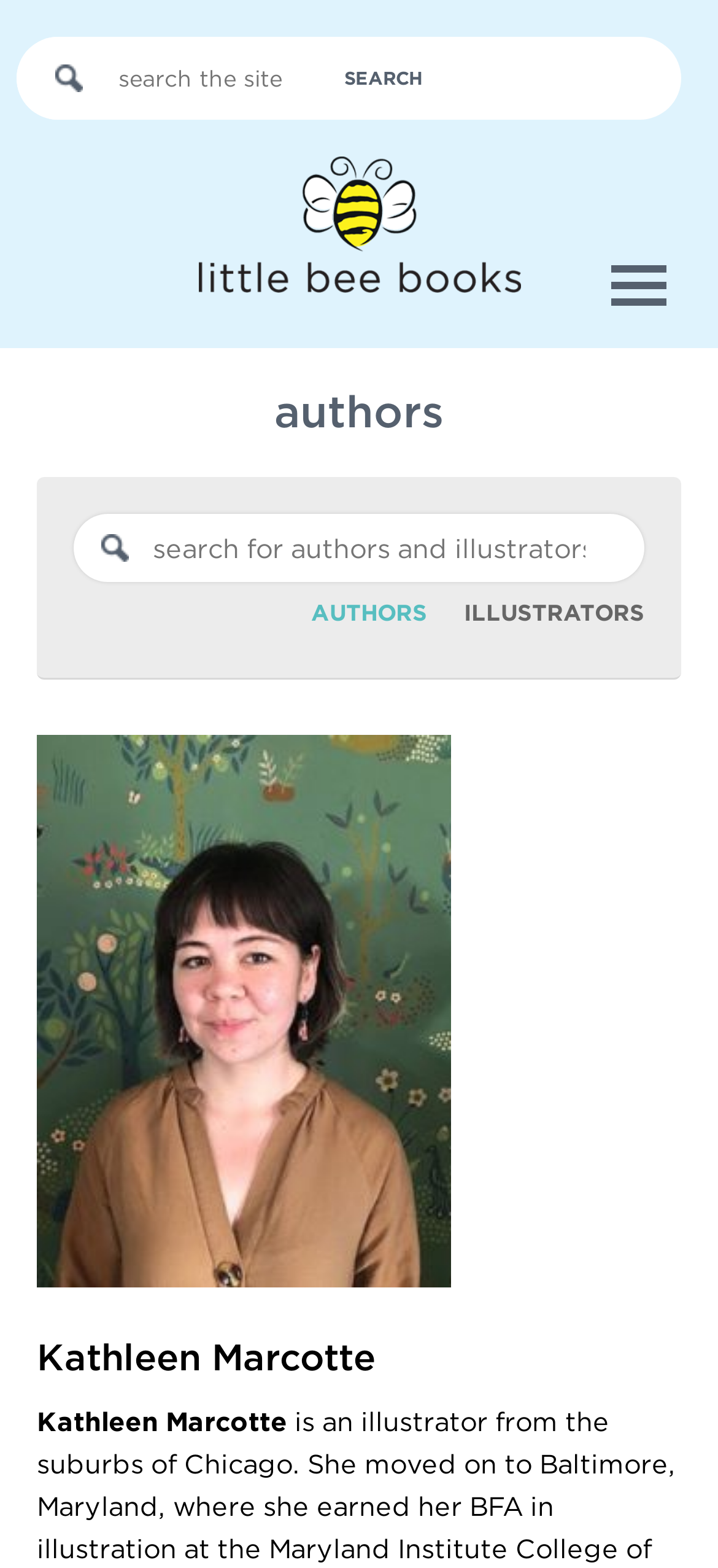How many links are there in the authors section?
Refer to the image and provide a detailed answer to the question.

In the complementary section with the text 'search for authors and illustrators', there are two links, 'AUTHORS' and 'ILLUSTRATORS', which are located side by side.